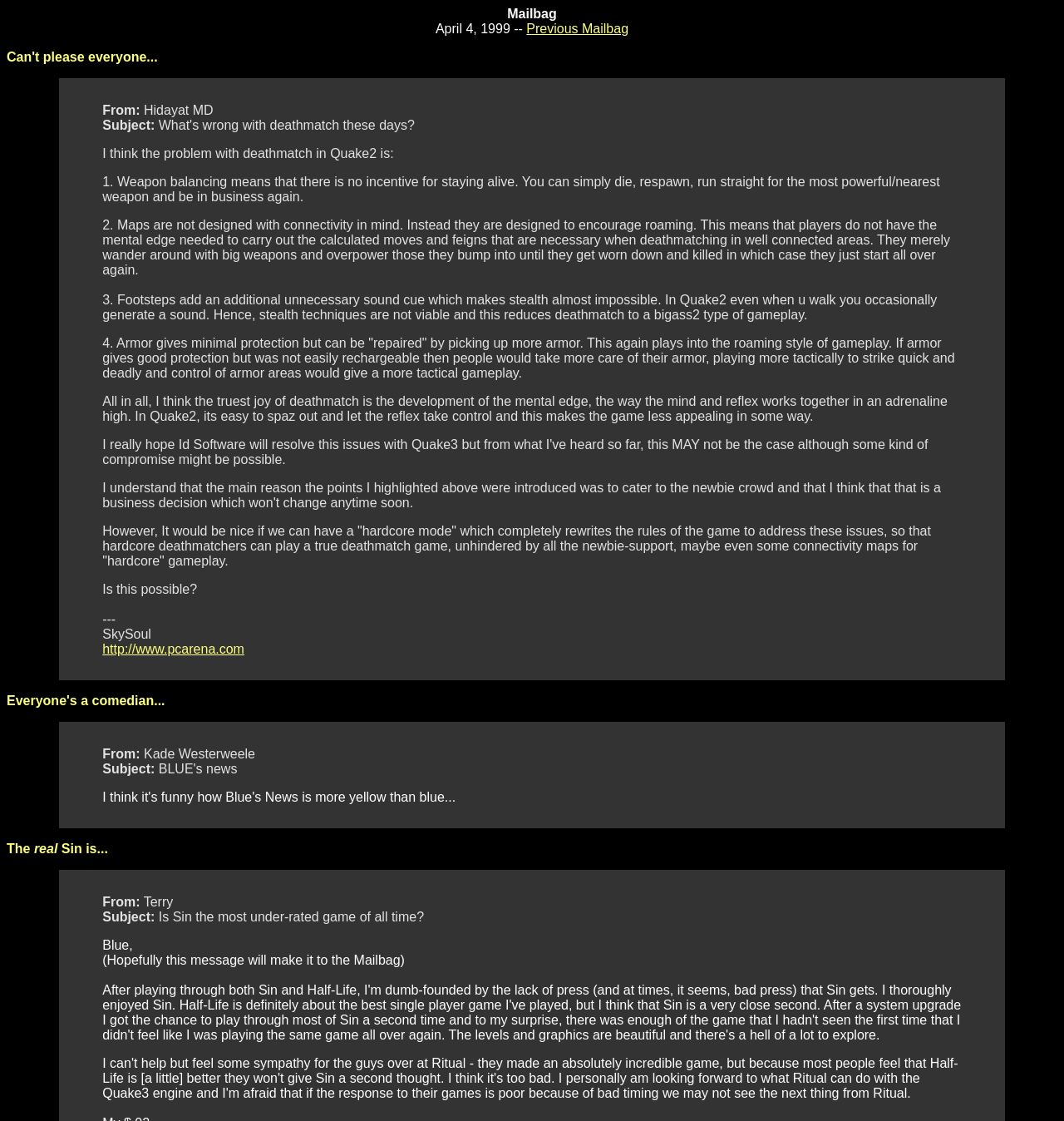Based on the visual content of the image, answer the question thoroughly: What is the URL mentioned in the first mailbag entry?

The URL is mentioned in the link element within the first blockquote element, which is 'http://www.pcarena.com'.